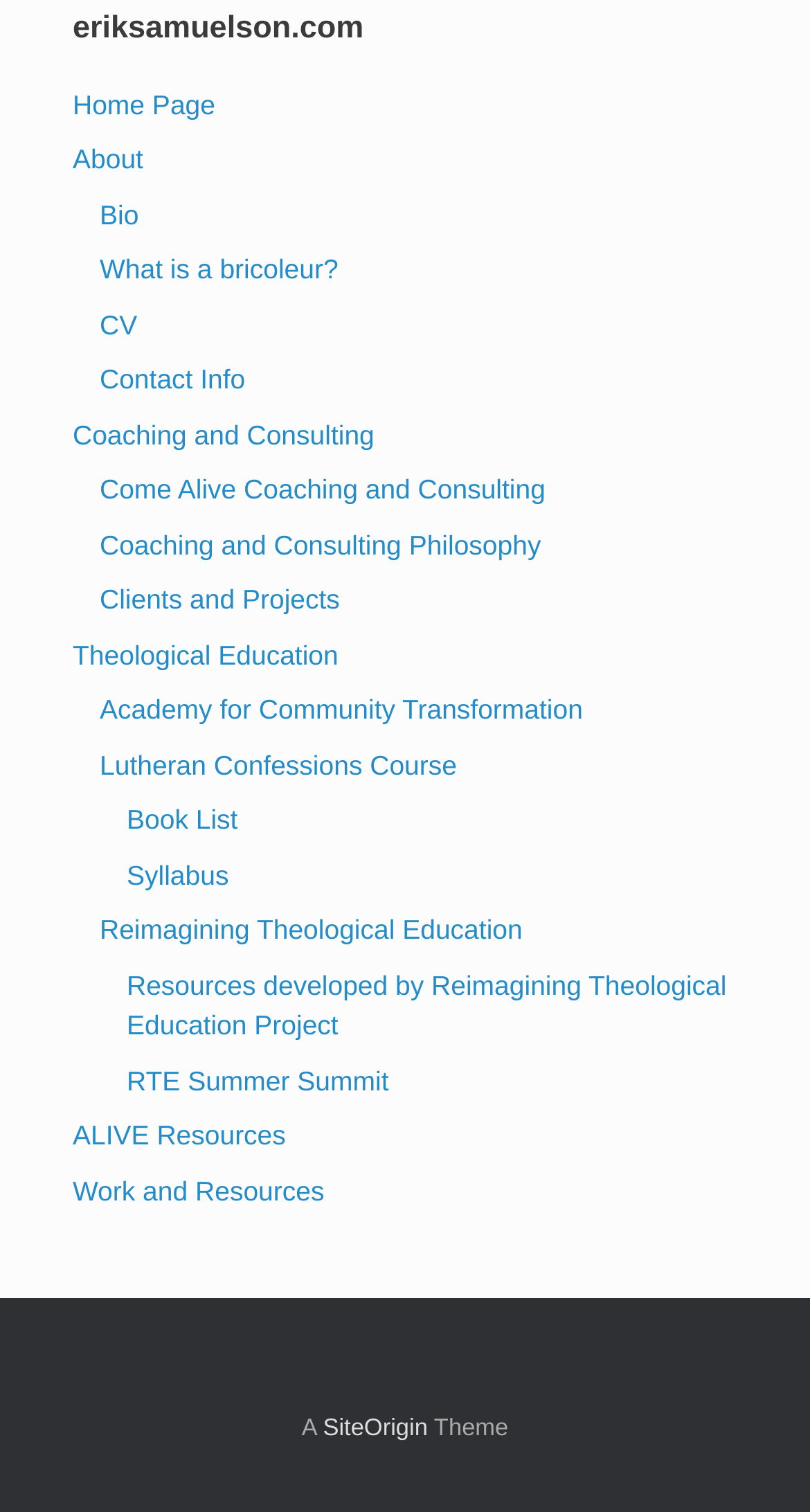How many links are there under 'Theological Education'?
Respond to the question with a single word or phrase according to the image.

3